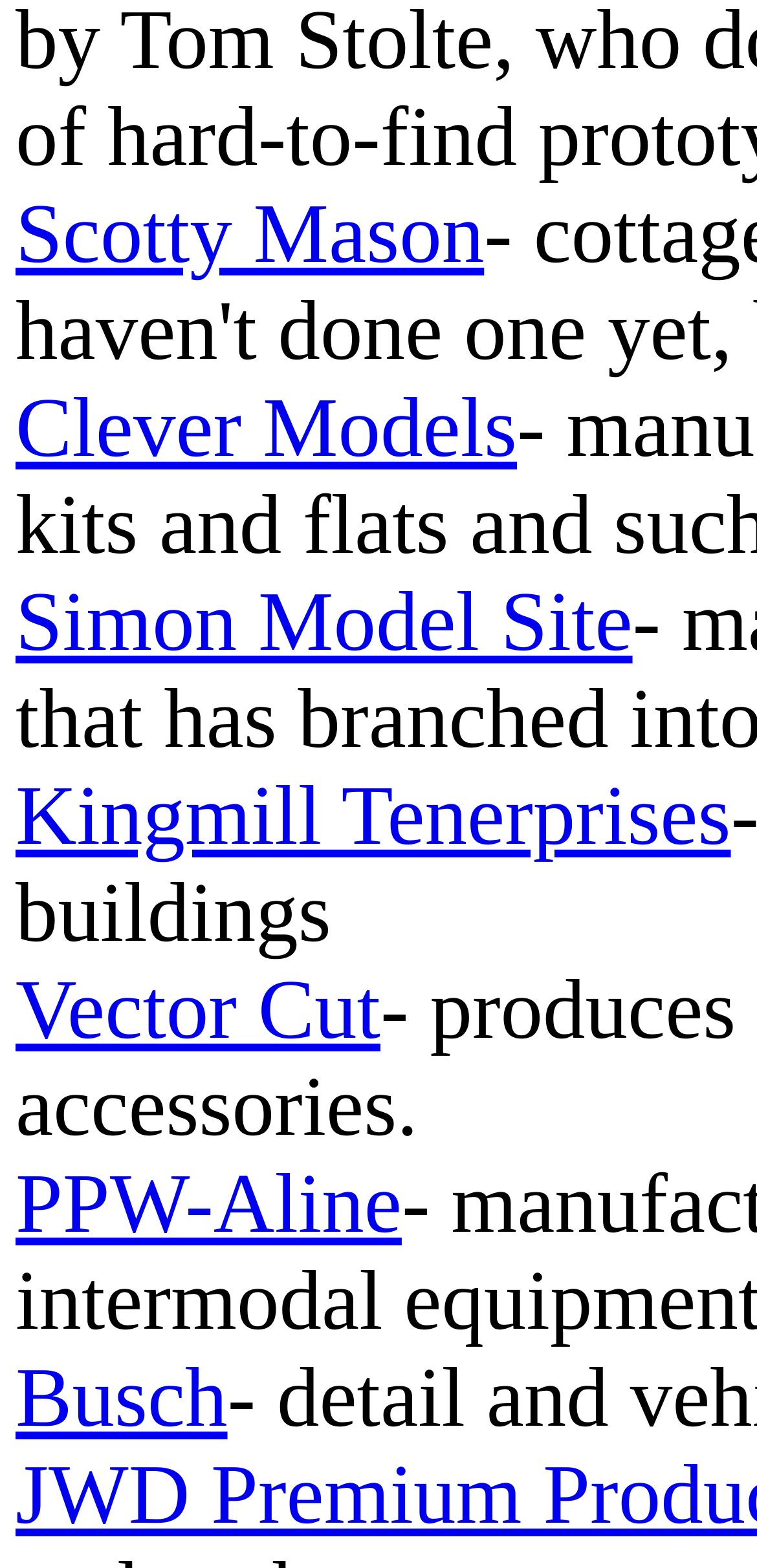How many links are on the webpage?
Answer briefly with a single word or phrase based on the image.

8